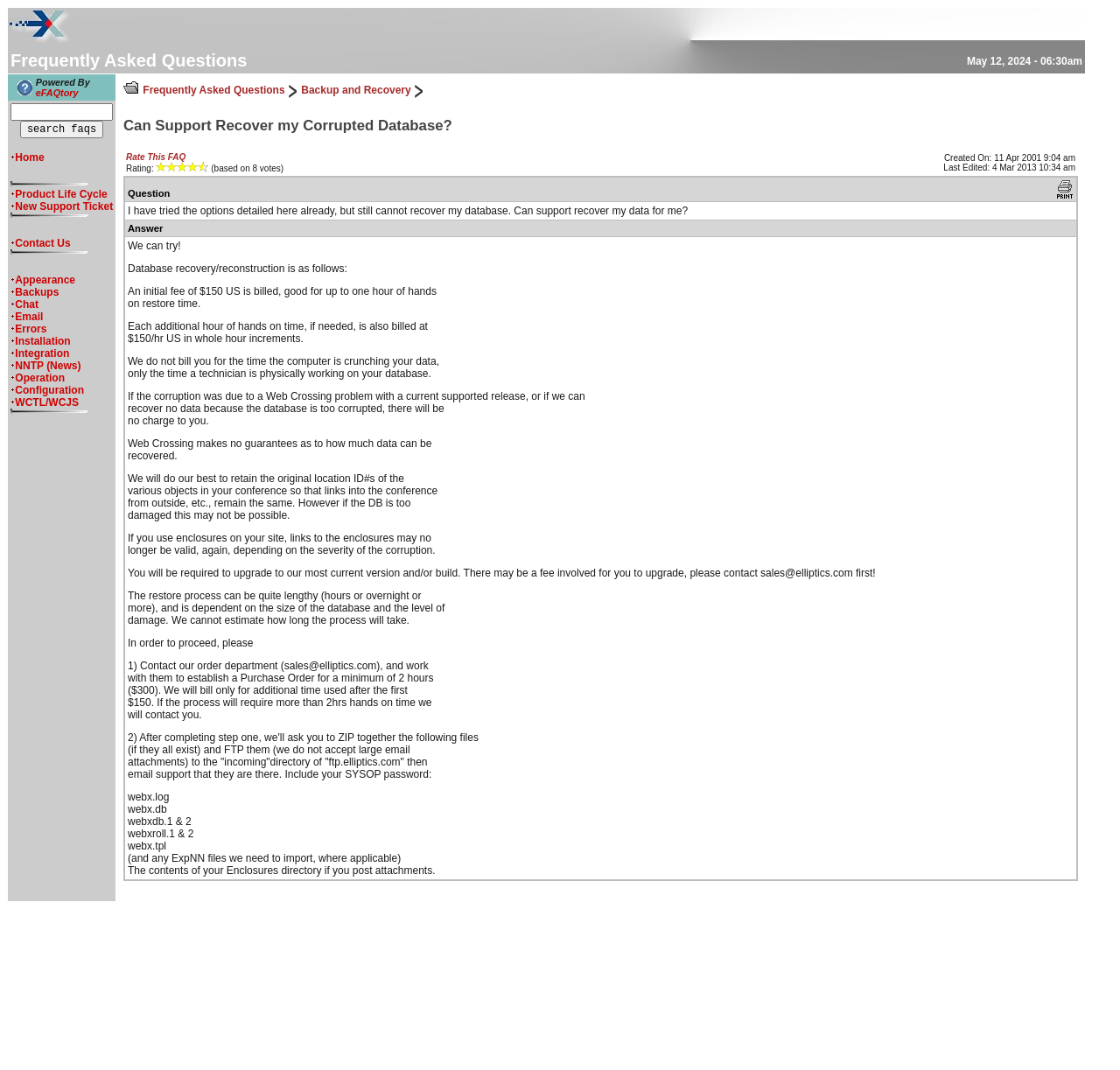Please indicate the bounding box coordinates for the clickable area to complete the following task: "Search FAQs". The coordinates should be specified as four float numbers between 0 and 1, i.e., [left, top, right, bottom].

[0.009, 0.096, 0.101, 0.113]